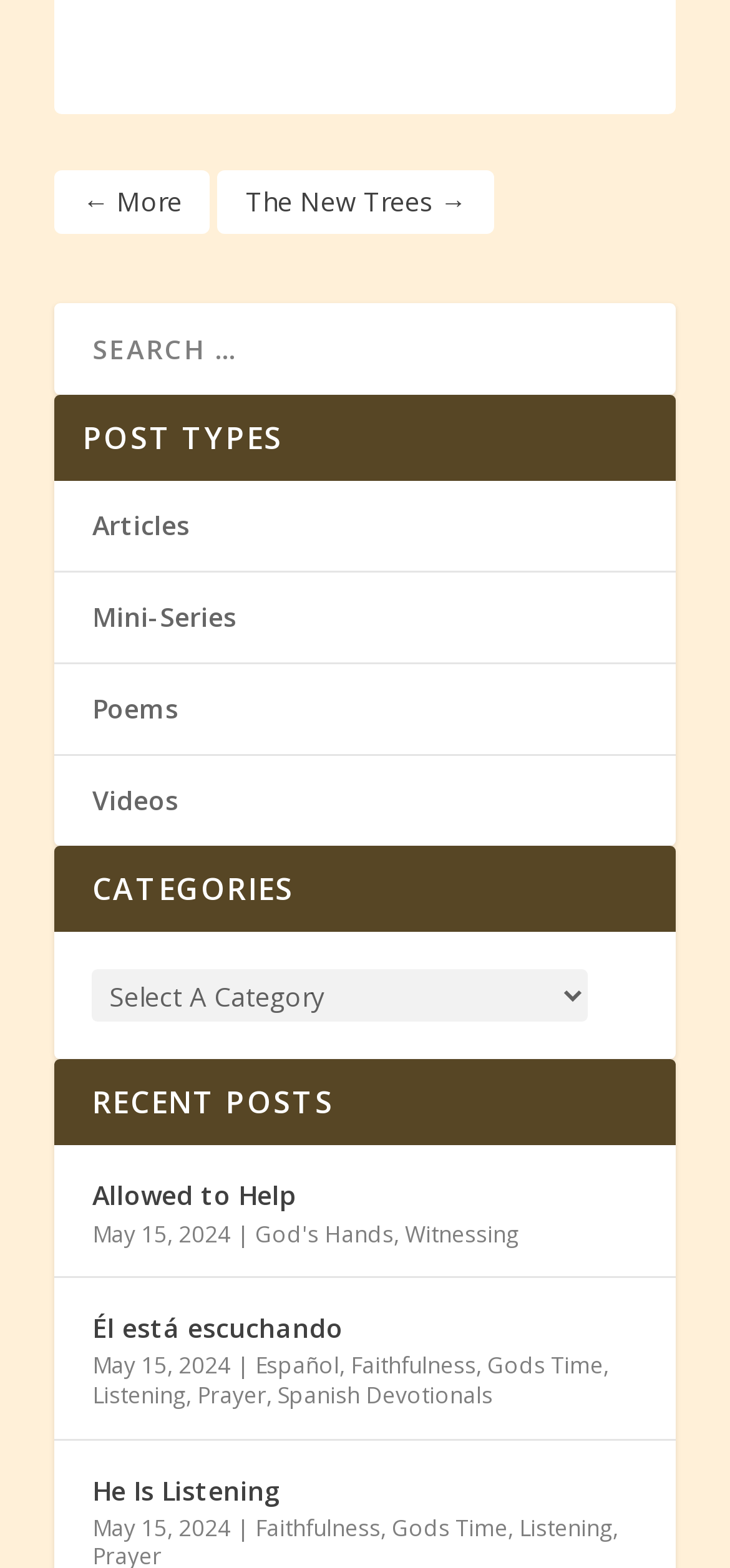Find the bounding box coordinates for the area you need to click to carry out the instruction: "read the post 'Allowed to Help'". The coordinates should be four float numbers between 0 and 1, indicated as [left, top, right, bottom].

[0.126, 0.749, 0.406, 0.778]